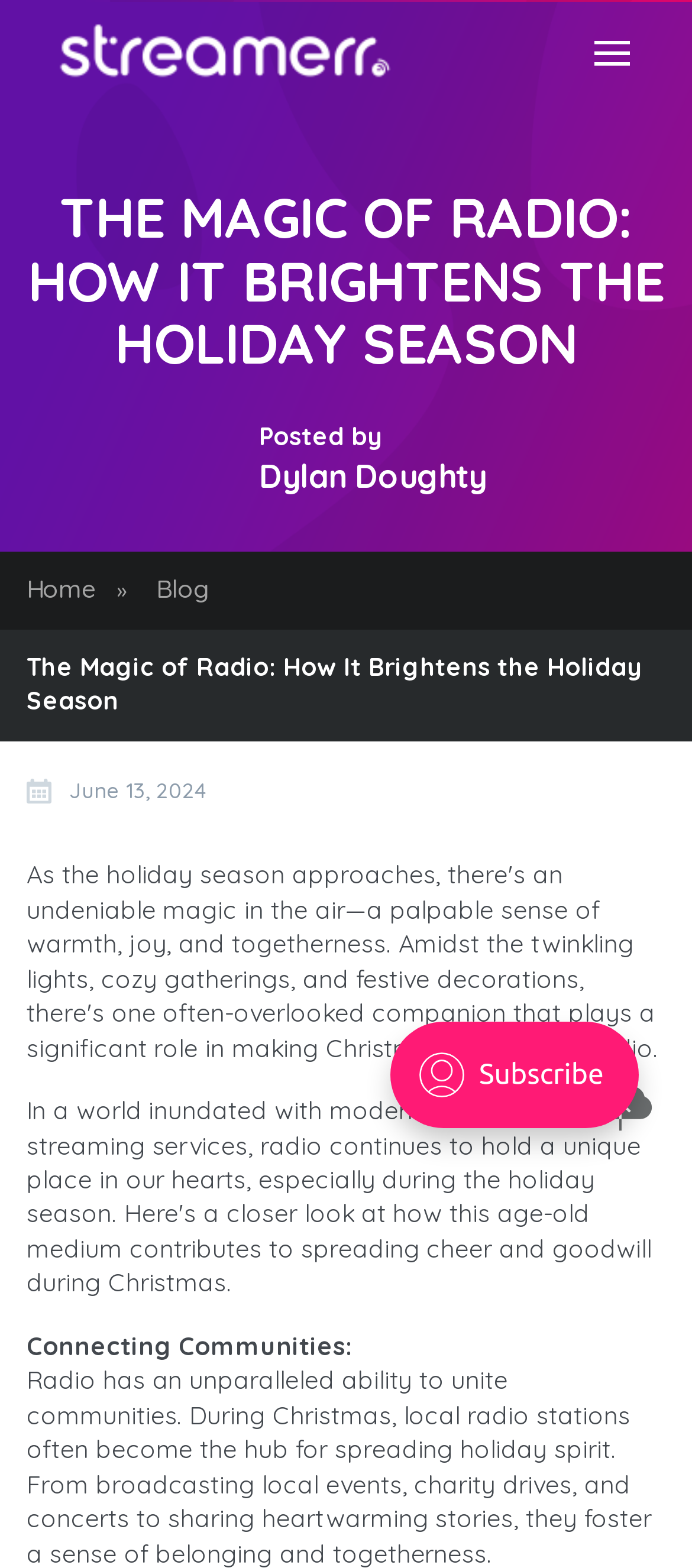Locate the bounding box of the UI element described in the following text: "parent_node: Artist/Band name="name" placeholder="Louis Armstrong"".

None